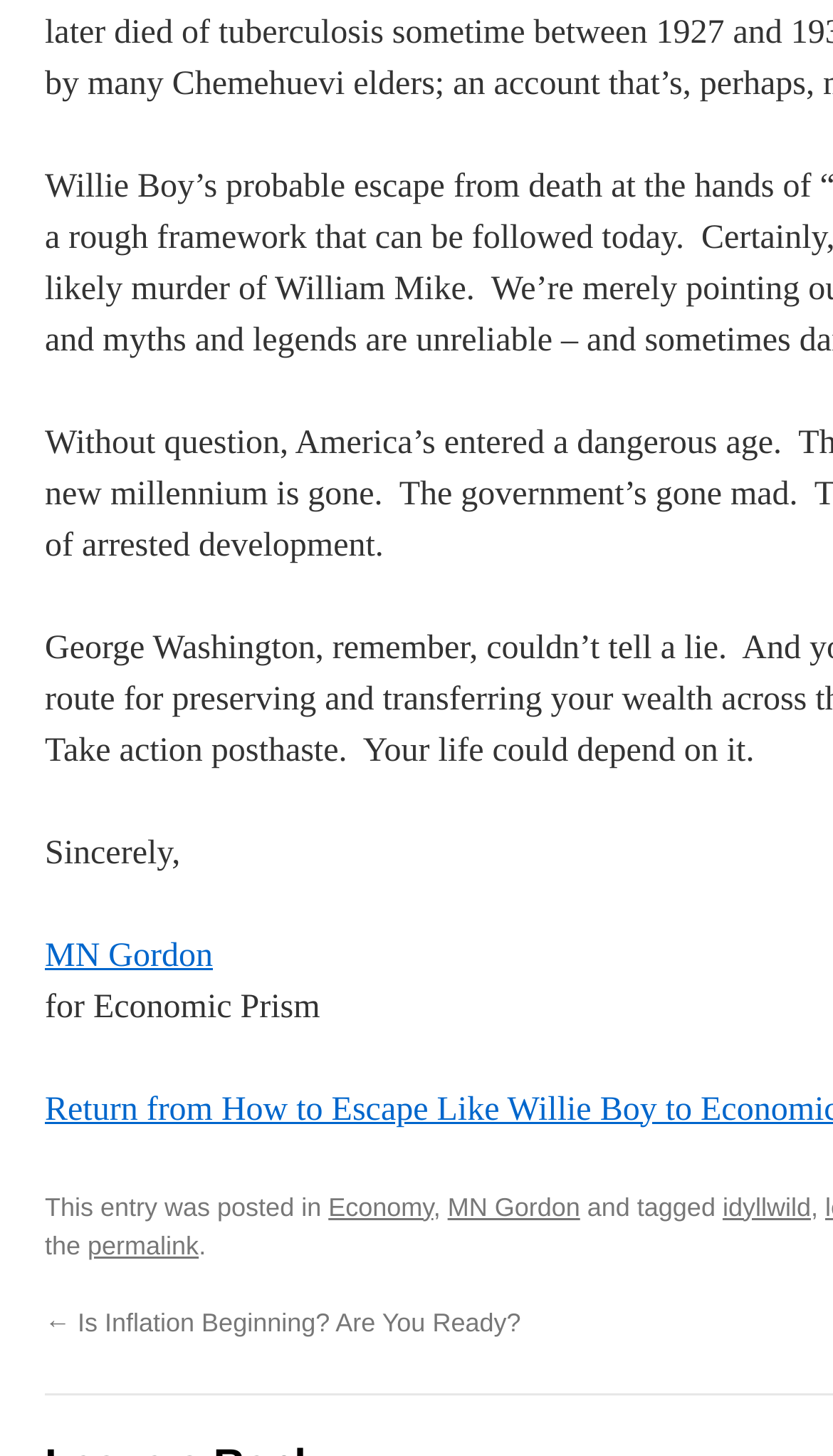Extract the bounding box of the UI element described as: "Economy".

[0.394, 0.818, 0.52, 0.839]